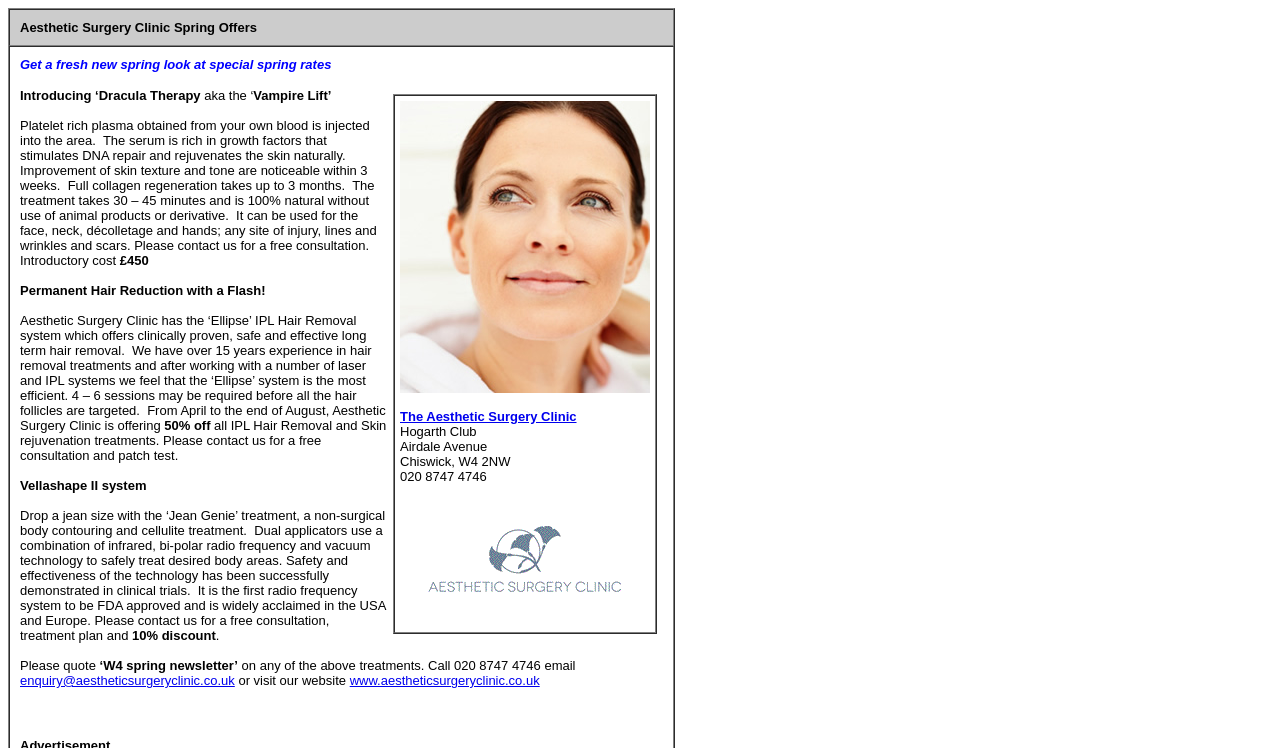What is the phone number to contact the clinic?
Based on the image, answer the question with a single word or brief phrase.

020 8747 4746